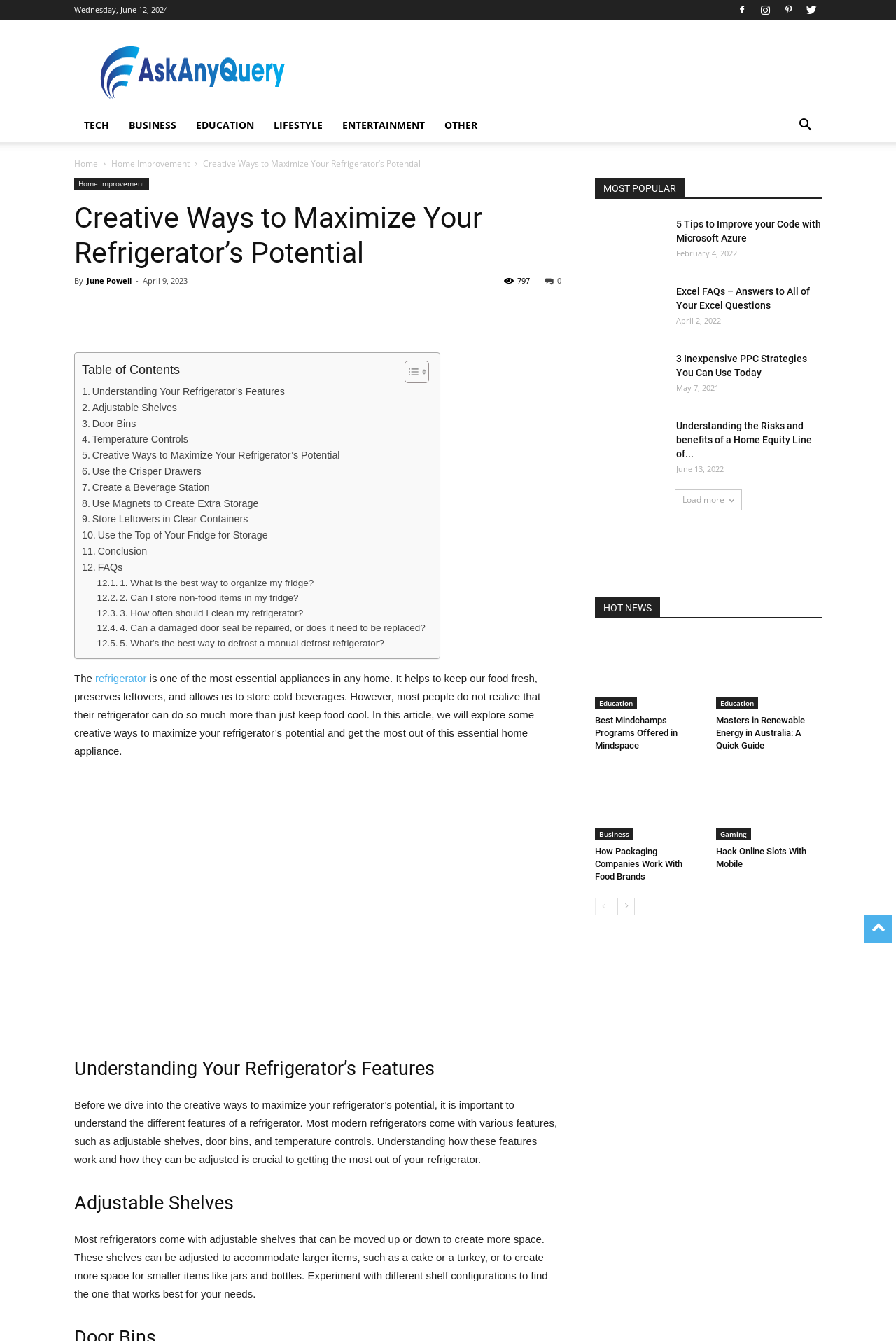Locate the bounding box coordinates of the clickable region necessary to complete the following instruction: "Read the article 'Understanding Your Refrigerator’s Features'". Provide the coordinates in the format of four float numbers between 0 and 1, i.e., [left, top, right, bottom].

[0.091, 0.286, 0.318, 0.298]